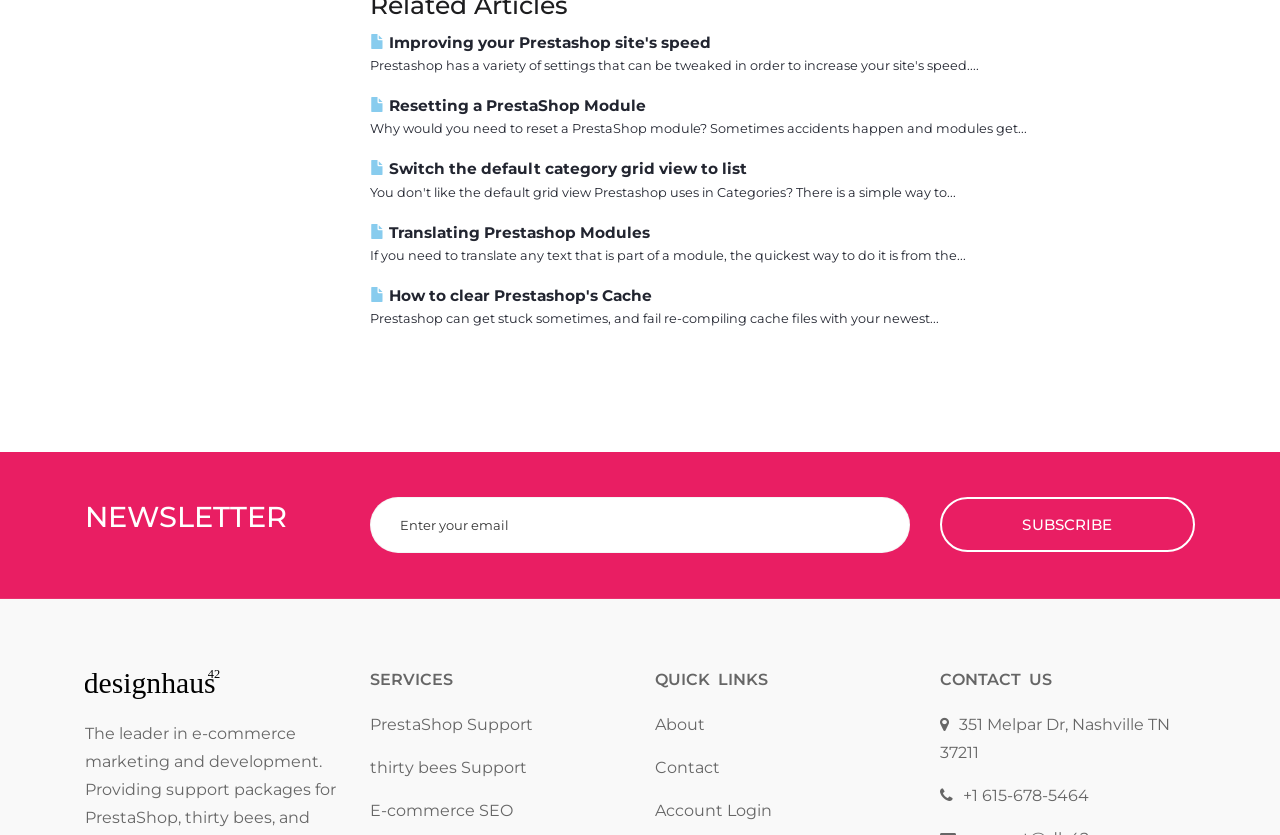Provide the bounding box coordinates of the HTML element described by the text: "thirty bees Support".

[0.289, 0.908, 0.412, 0.931]